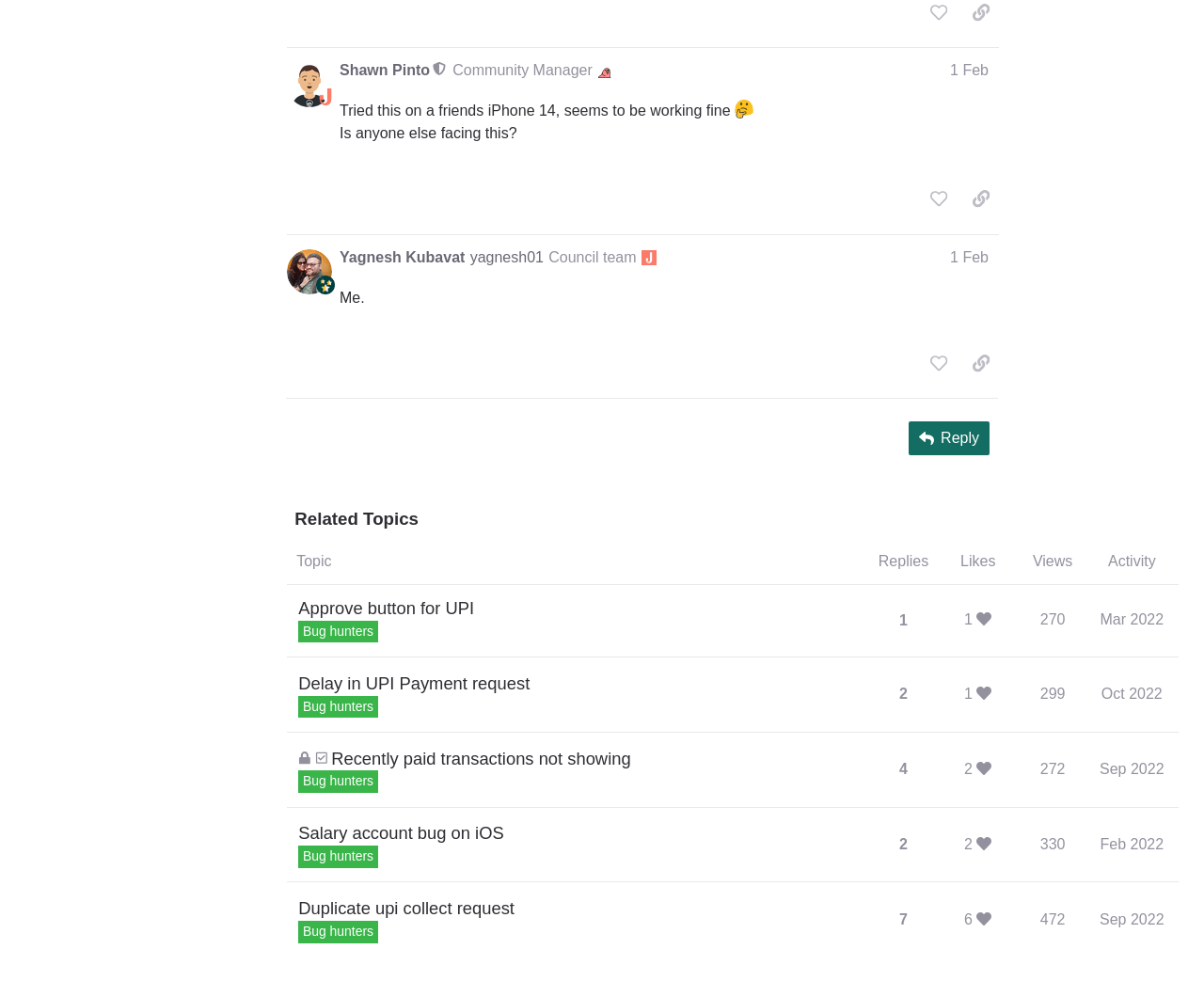Based on the element description Feb 2022, identify the bounding box coordinates for the UI element. The coordinates should be in the format (top-left x, top-left y, bottom-right x, bottom-right y) and within the 0 to 1 range.

[0.91, 0.838, 0.97, 0.883]